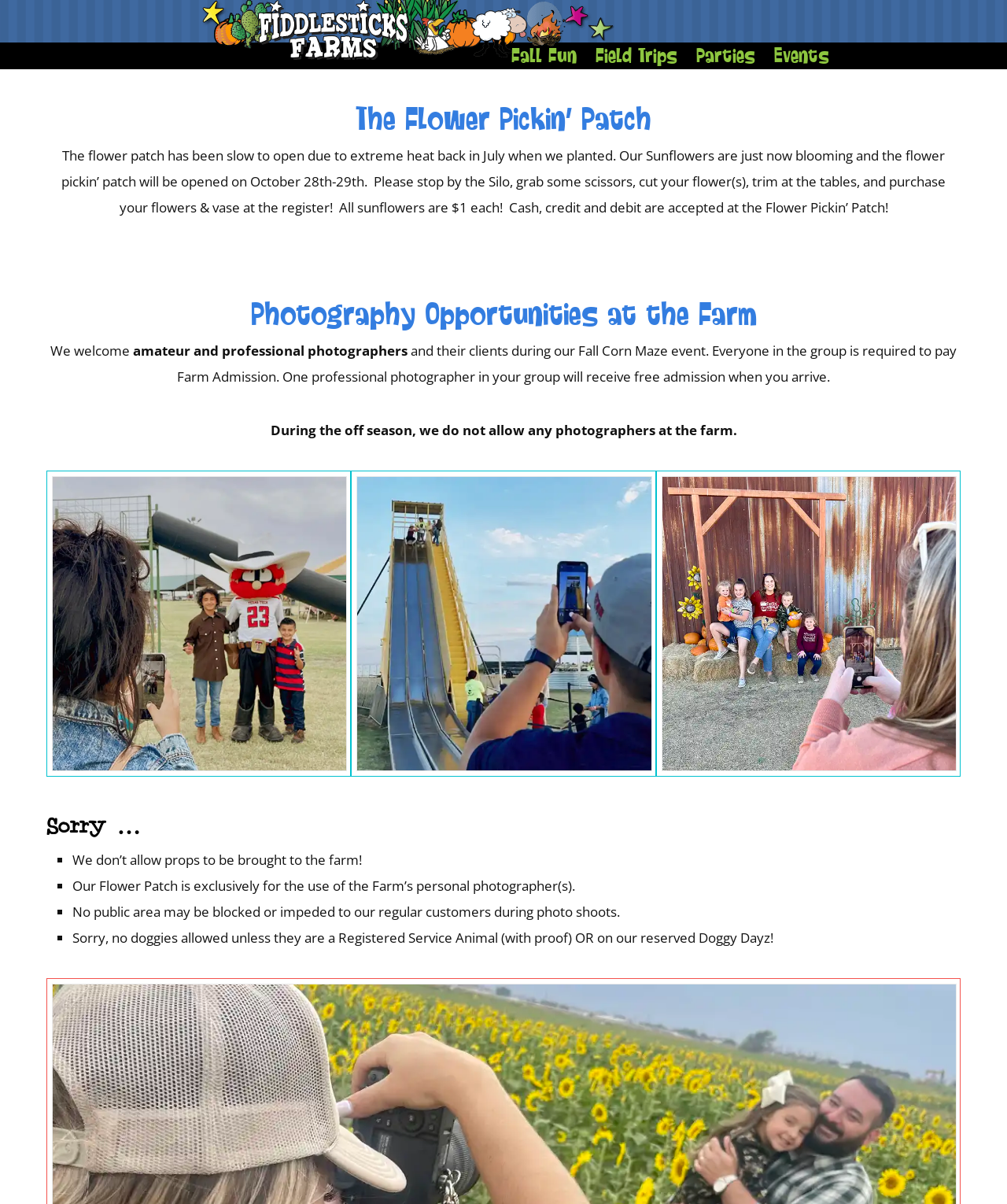Please extract the primary headline from the webpage.

Flowers & Photography